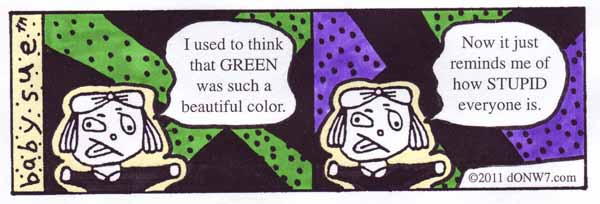Describe all the elements and aspects of the image comprehensively.

The image presents a comic strip from "Baby Sue," featuring a character with a disillusioned expression, highlighted against a vibrant background of green and purple patterns. In the first panel, the character reflects nostalgically, stating, "I used to think that GREEN was such a beautiful color." This sentiment shifts dramatically in the second panel, where the character declares, "Now it just reminds me of how STUPID everyone is," conveying a cynical perspective. The comic uses bold colors and simple illustrations to emphasize the contrast between past beauty and present disillusionment, relevant to the date of publication in 2011, as noted at the bottom.